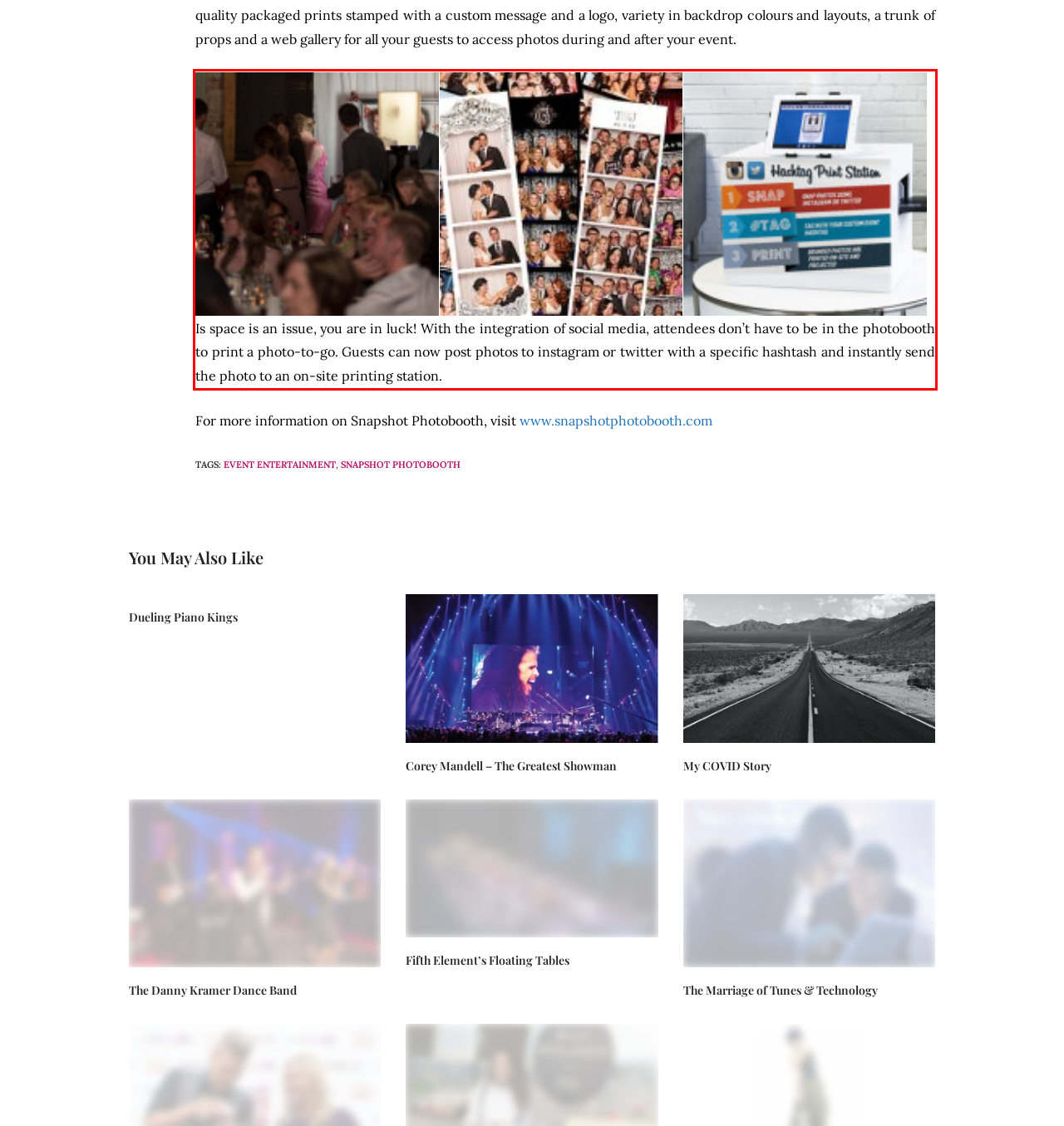In the given screenshot, locate the red bounding box and extract the text content from within it.

Is space is an issue, you are in luck! With the integration of social media, attendees don’t have to be in the photobooth to print a photo-to-go. Guests can now post photos to instagram or twitter with a specific hashtash and instantly send the photo to an on-site printing station.